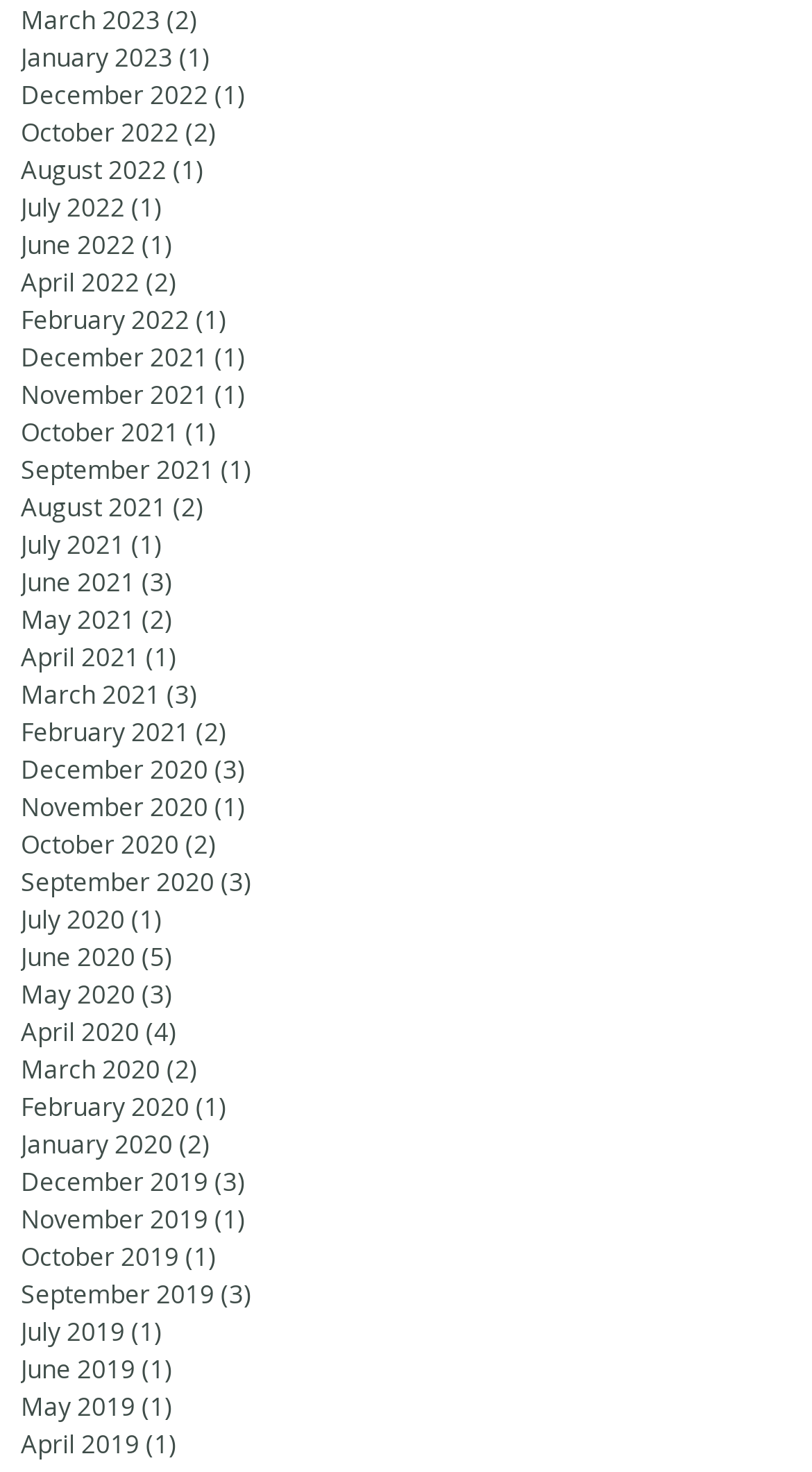Please determine the bounding box coordinates of the element's region to click in order to carry out the following instruction: "View December 2022 posts". The coordinates should be four float numbers between 0 and 1, i.e., [left, top, right, bottom].

[0.026, 0.051, 0.795, 0.077]